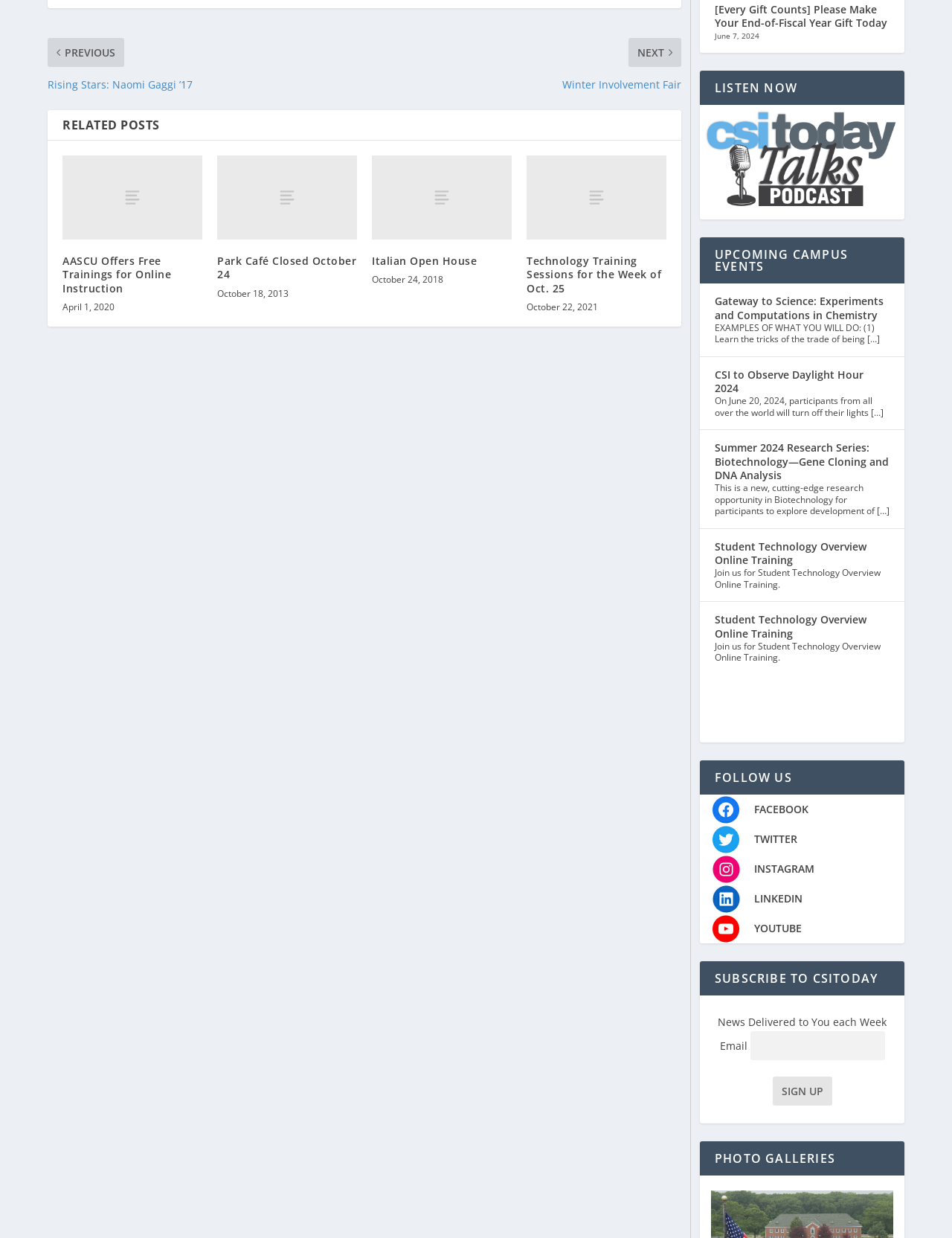Please specify the bounding box coordinates in the format (top-left x, top-left y, bottom-right x, bottom-right y), with values ranging from 0 to 1. Identify the bounding box for the UI component described as follows: http://www.ee.ethz.ch/~slist/mrtg

None